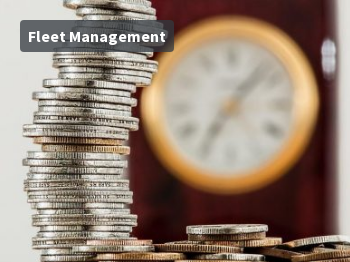Generate a complete and detailed caption for the image.

The image features a stack of coins, symbolizing financial management and economic considerations in the context of fleet management. In the background, a clock is visible, suggesting the importance of time in managing resources efficiently. The overlay text "Fleet Management" emphasizes the relevance of optimizing operational costs and administrative tasks associated with vehicle fleets. This visual representation highlights the financial aspects of managing company cars and the necessity of understanding company car tax and advisory fuel rates in a business context.